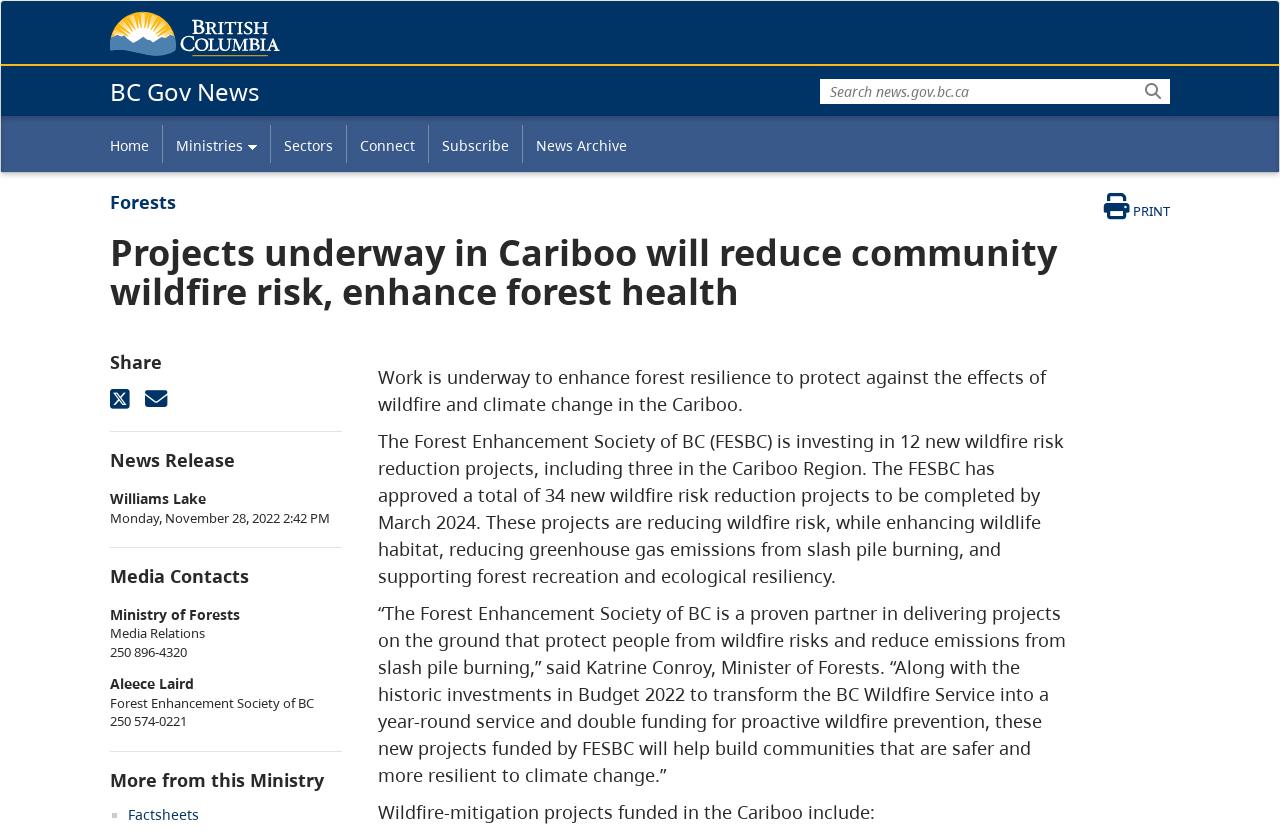Given the element description "parent_node: Search name="q" placeholder="Search news.gov.bc.ca"" in the screenshot, predict the bounding box coordinates of that UI element.

[0.641, 0.094, 0.914, 0.124]